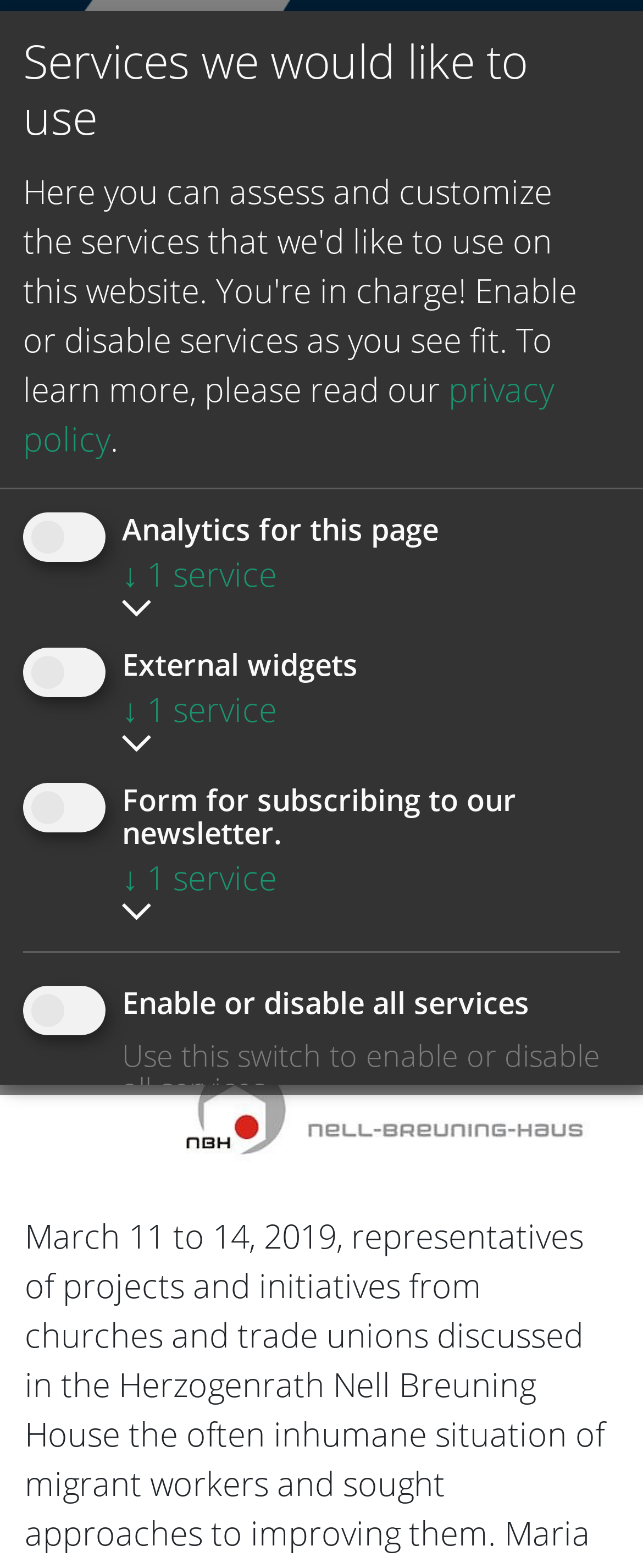Provide a short, one-word or phrase answer to the question below:
What is the purpose of the 'I decline' button?

To decline services